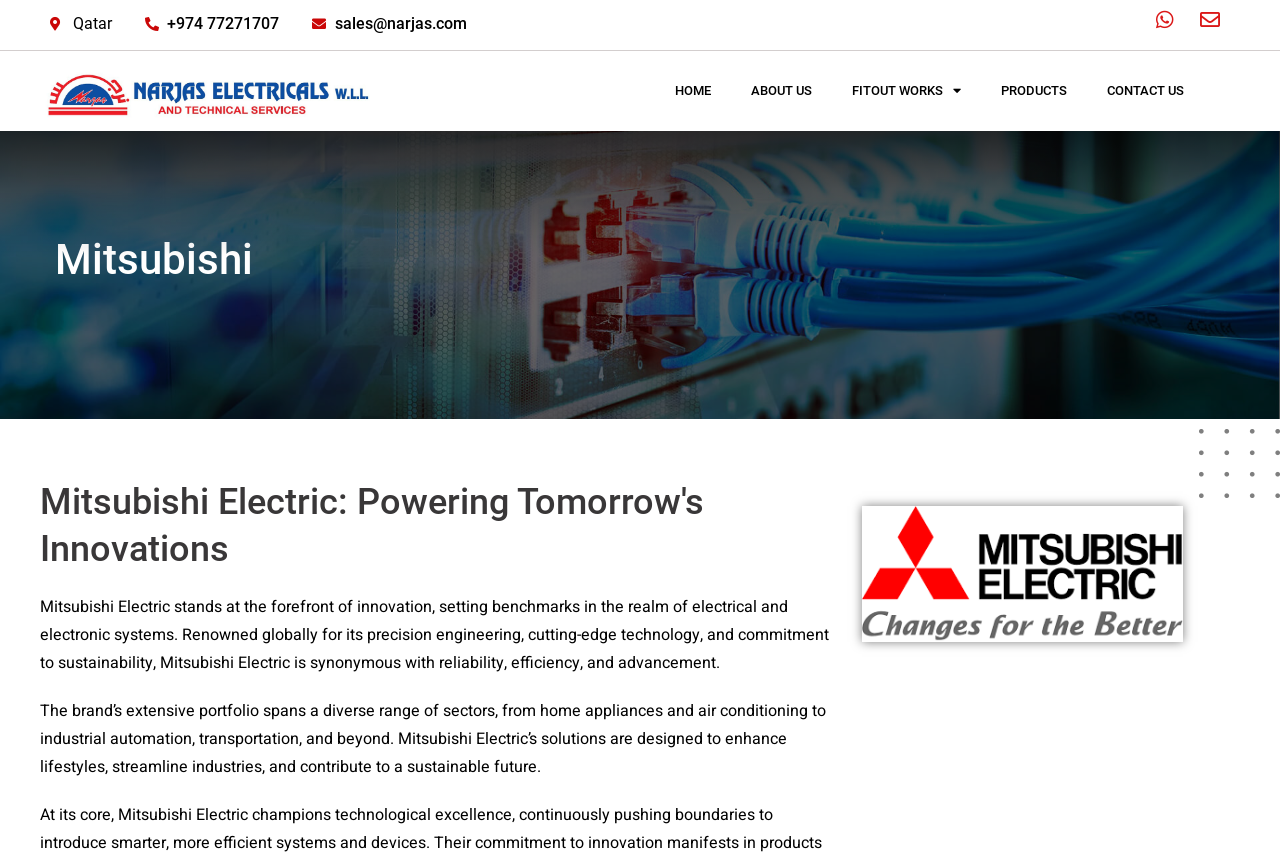Articulate a detailed summary of the webpage's content and design.

The webpage appears to be the homepage of Narjas Electricals, a company that represents Mitsubishi Electric in Qatar. At the top left corner, there is a small text "Qatar" followed by two links, "+974 77271707" and "sales@narjas.com", which are likely contact information. To the right of these links, there are two more links, "Whatsapp" and "Envelope", which are probably social media or contact icons.

Below these elements, there is a large banner with a link to the company's logo, taking up most of the width of the page. Underneath the banner, there is a navigation menu with five links: "HOME", "ABOUT US", "FITOUT WORKS", "PRODUCTS", and "CONTACT US". The "FITOUT WORKS" link has a dropdown menu.

The main content of the page is divided into two sections. The first section has a heading "Mitsubishi" followed by a subheading "Mitsubishi Electric: Powering Tomorrow's Innovations". Below this, there is a paragraph of text that describes Mitsubishi Electric's commitment to innovation, precision engineering, and sustainability.

The second section has another paragraph of text that outlines the brand's extensive portfolio, which spans various sectors, including home appliances, industrial automation, and transportation. The text emphasizes how Mitsubishi Electric's solutions aim to enhance lifestyles, streamline industries, and contribute to a sustainable future.